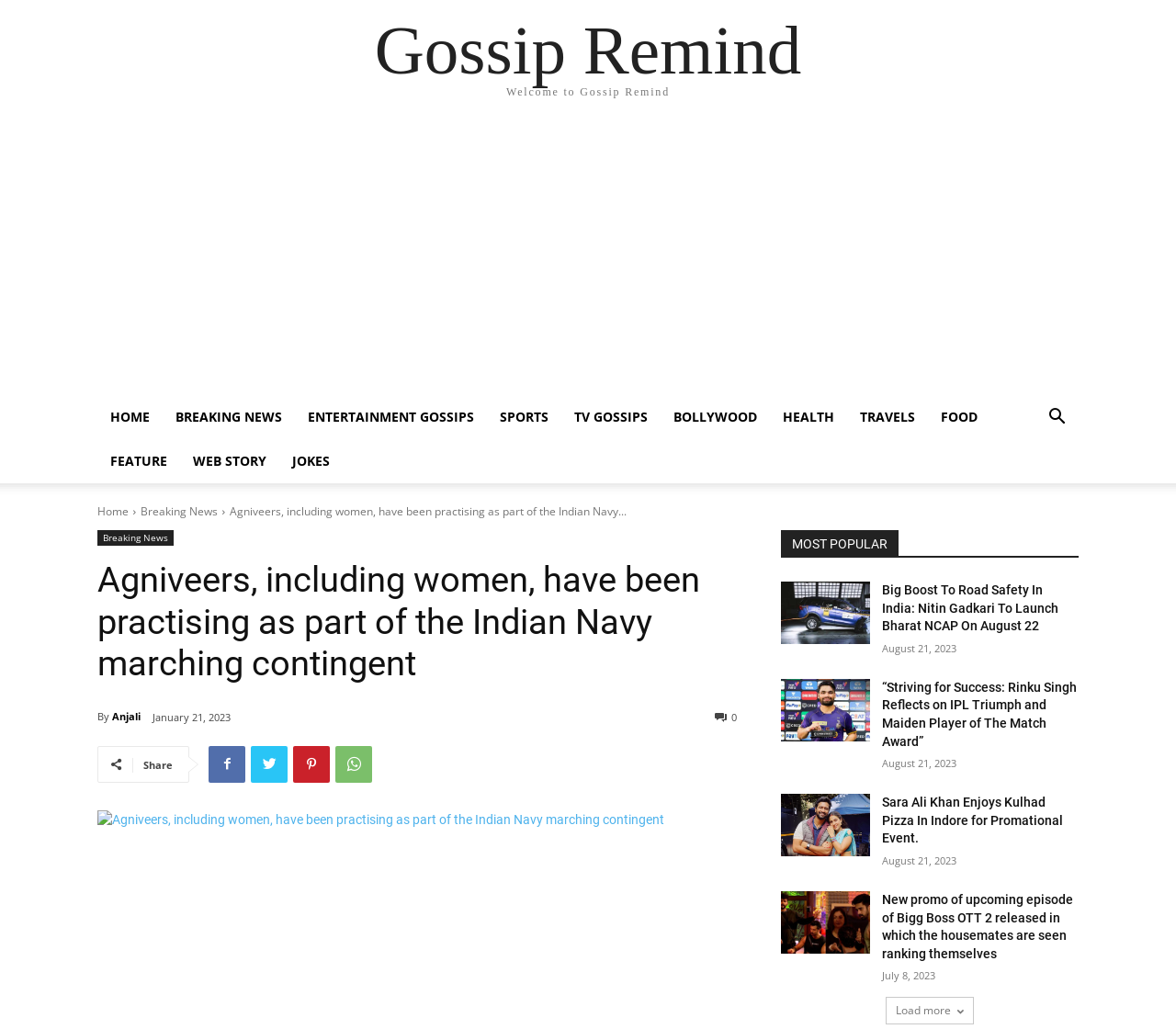How can users share an article on the website?
Could you give a comprehensive explanation in response to this question?

Users can share an article on the website by clicking on the social media icons, such as Facebook, Twitter, and LinkedIn, which are located below the article.